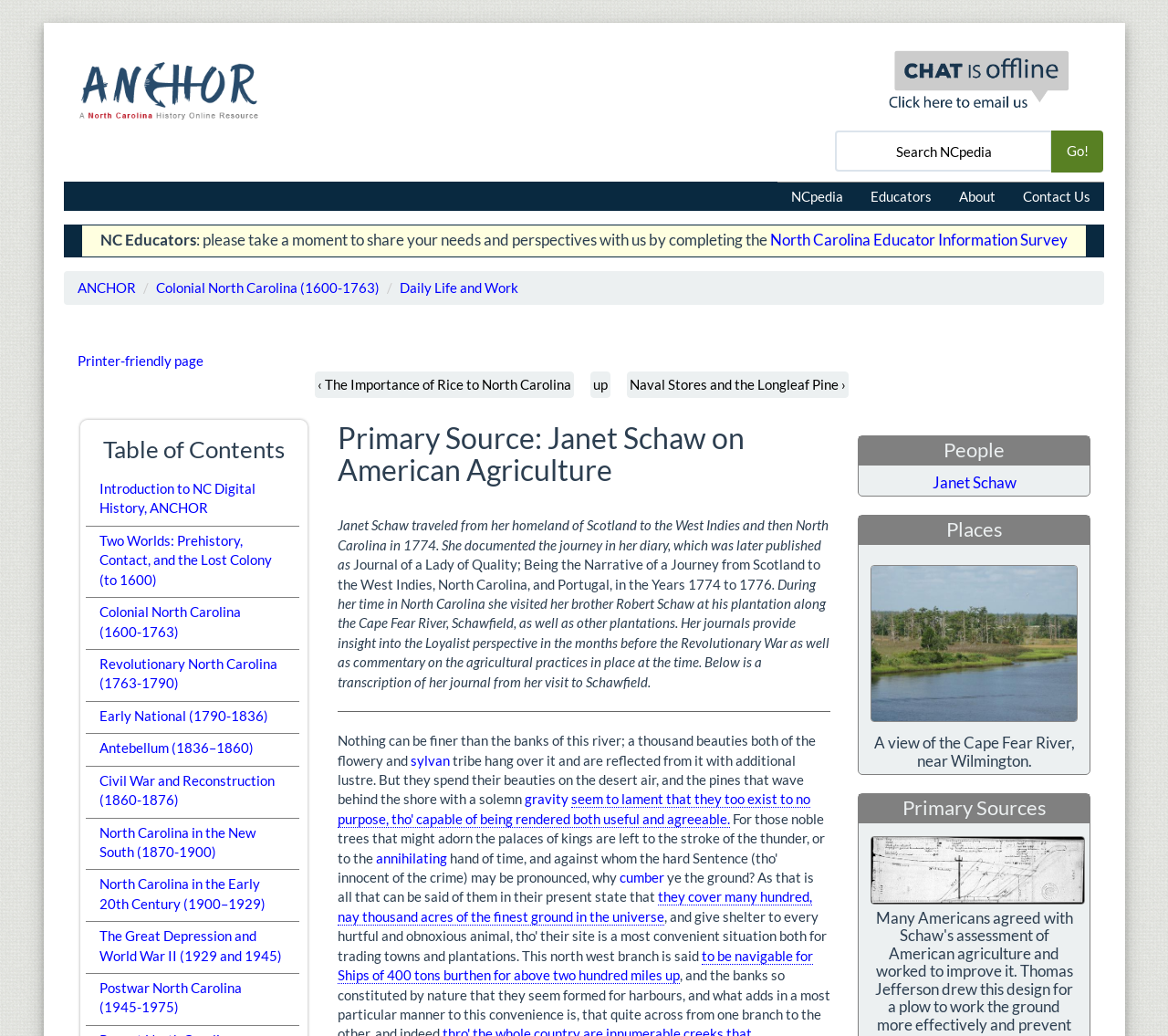Determine the bounding box coordinates of the clickable element to complete this instruction: "Visit the NCpedia homepage". Provide the coordinates in the format of four float numbers between 0 and 1, [left, top, right, bottom].

[0.195, 0.077, 0.235, 0.093]